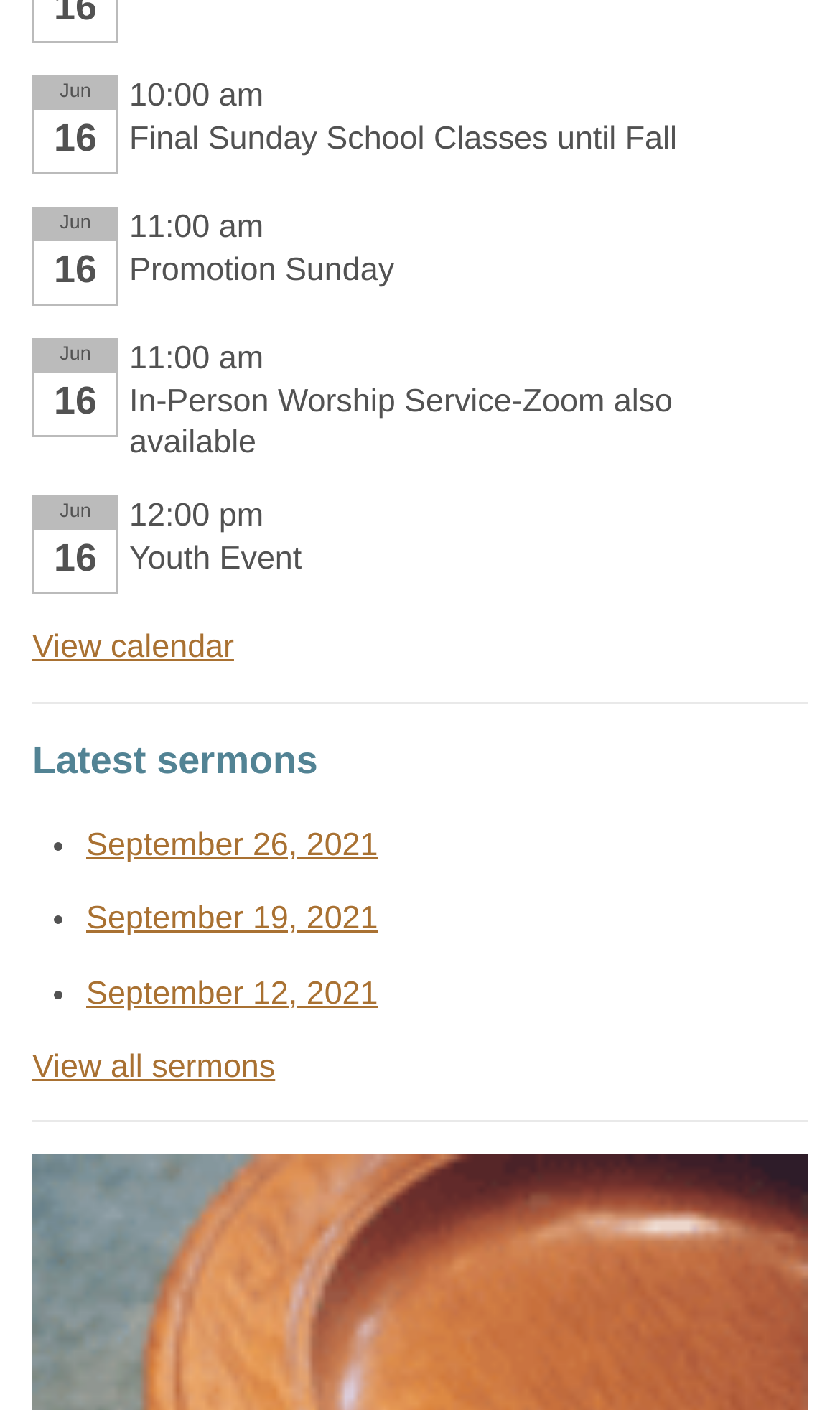Please give a one-word or short phrase response to the following question: 
What is the time of the Youth Event?

12:00 pm